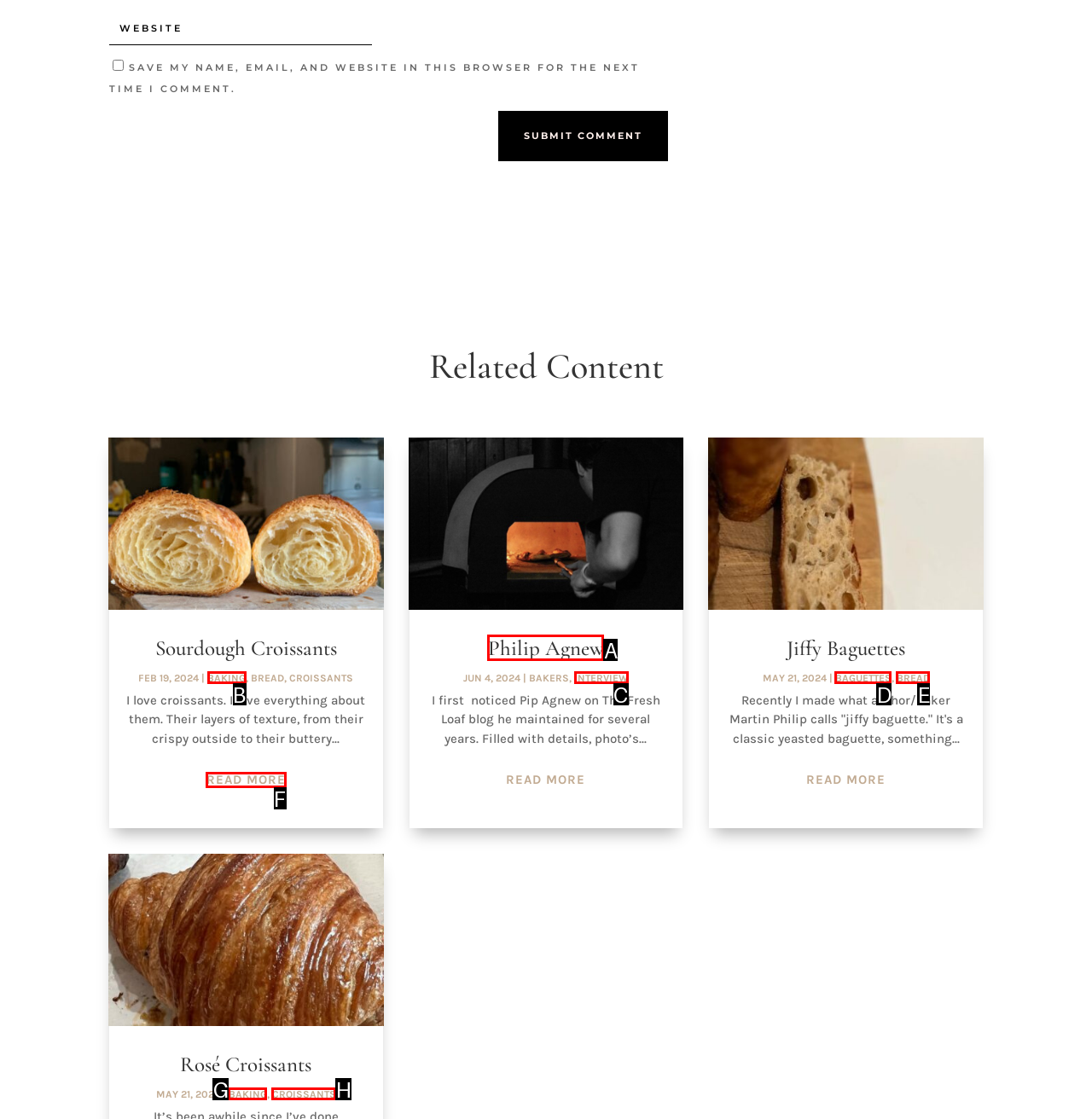Which UI element should you click on to achieve the following task: Read more about Sourdough Croissants? Provide the letter of the correct option.

F